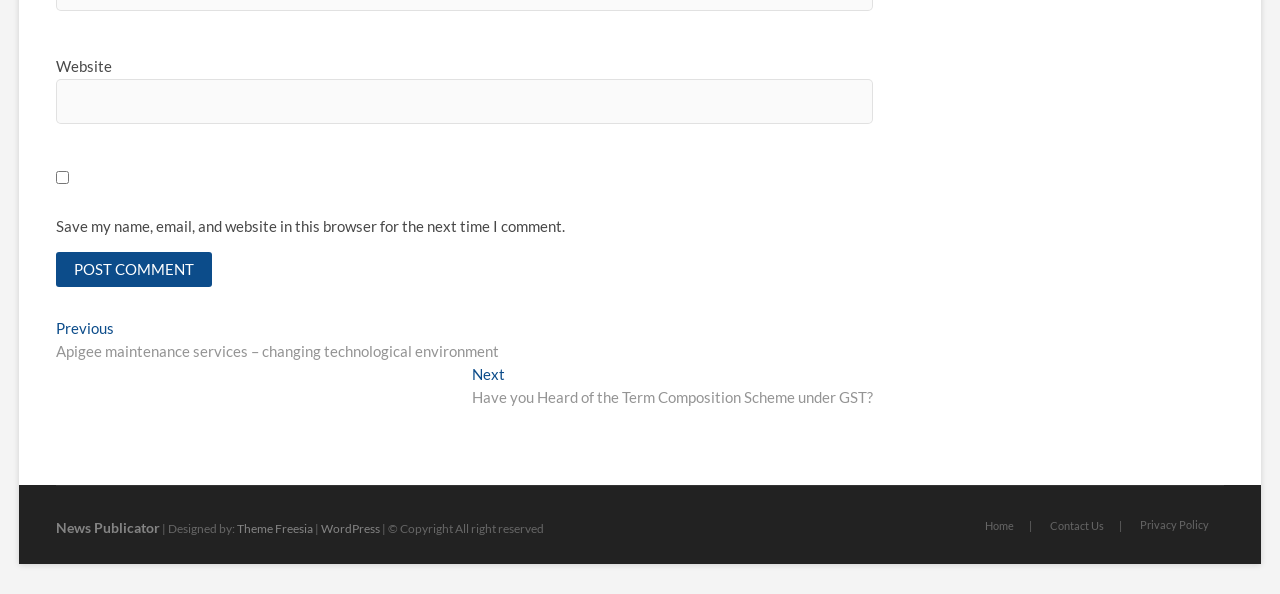Identify the bounding box coordinates for the element you need to click to achieve the following task: "Enter website". The coordinates must be four float values ranging from 0 to 1, formatted as [left, top, right, bottom].

[0.044, 0.133, 0.682, 0.209]